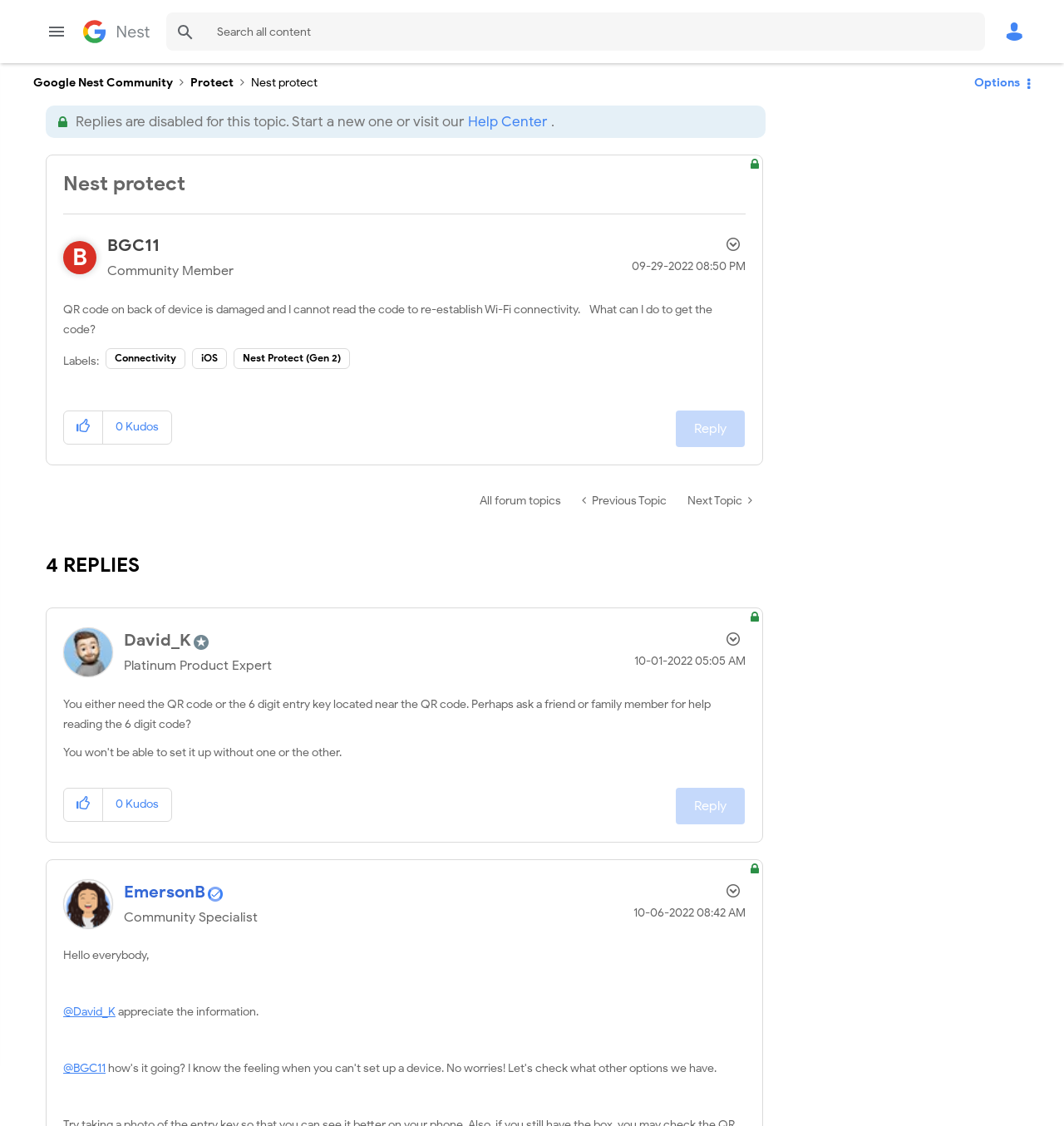Identify the bounding box coordinates of the region that should be clicked to execute the following instruction: "Search for something".

[0.156, 0.012, 0.192, 0.046]